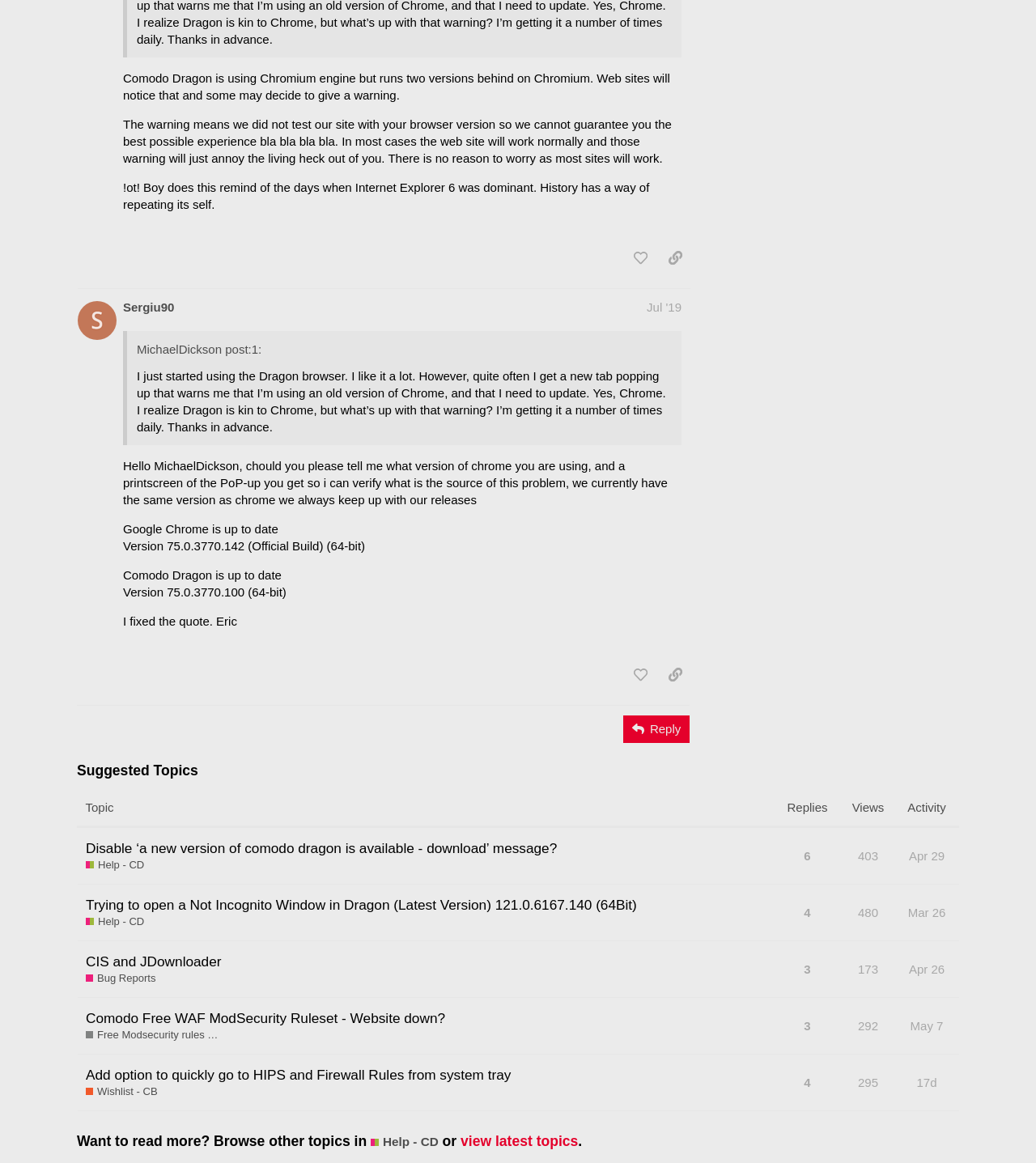What is the version of Google Chrome mentioned in the post?
Make sure to answer the question with a detailed and comprehensive explanation.

The version of Google Chrome mentioned in the post is 75.0.3770.142, which is stated in the text 'Version 75.0.3770.142 (Official Build) (64-bit)'.